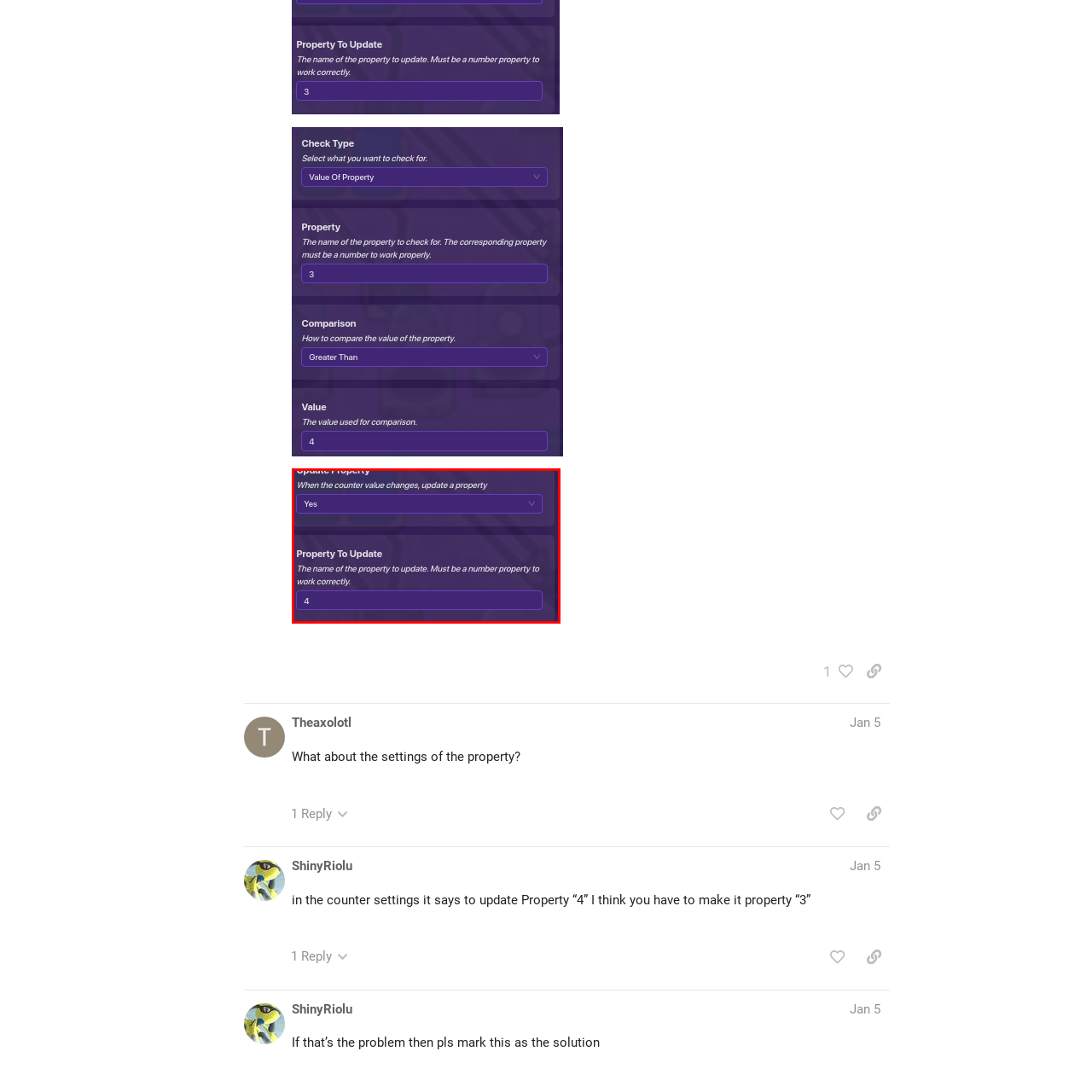Pay attention to the area highlighted by the red boundary and answer the question with a single word or short phrase: 
How many sections does the user interface element have?

Two